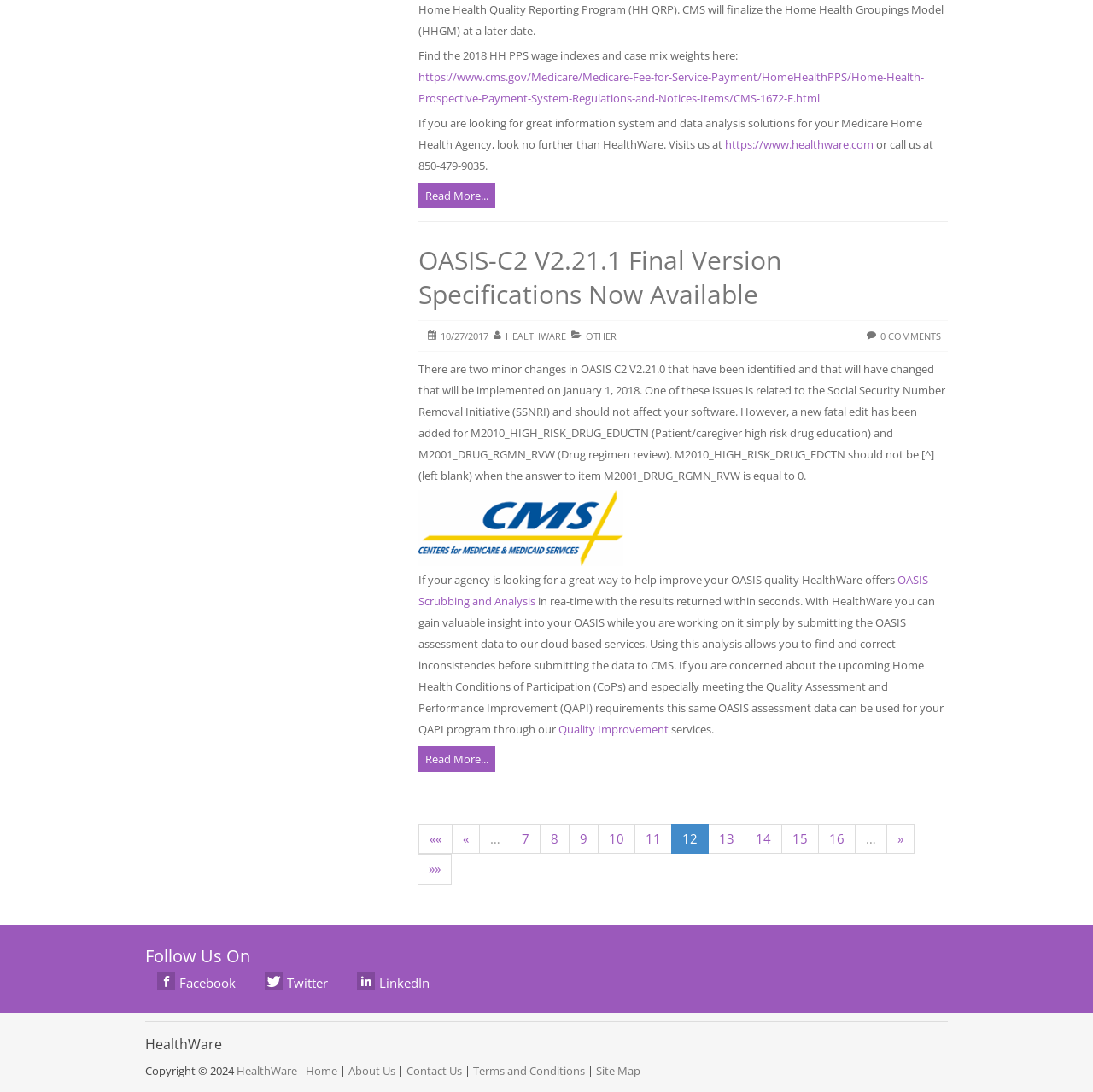Find and provide the bounding box coordinates for the UI element described with: "Terms and Conditions".

[0.433, 0.973, 0.535, 0.987]